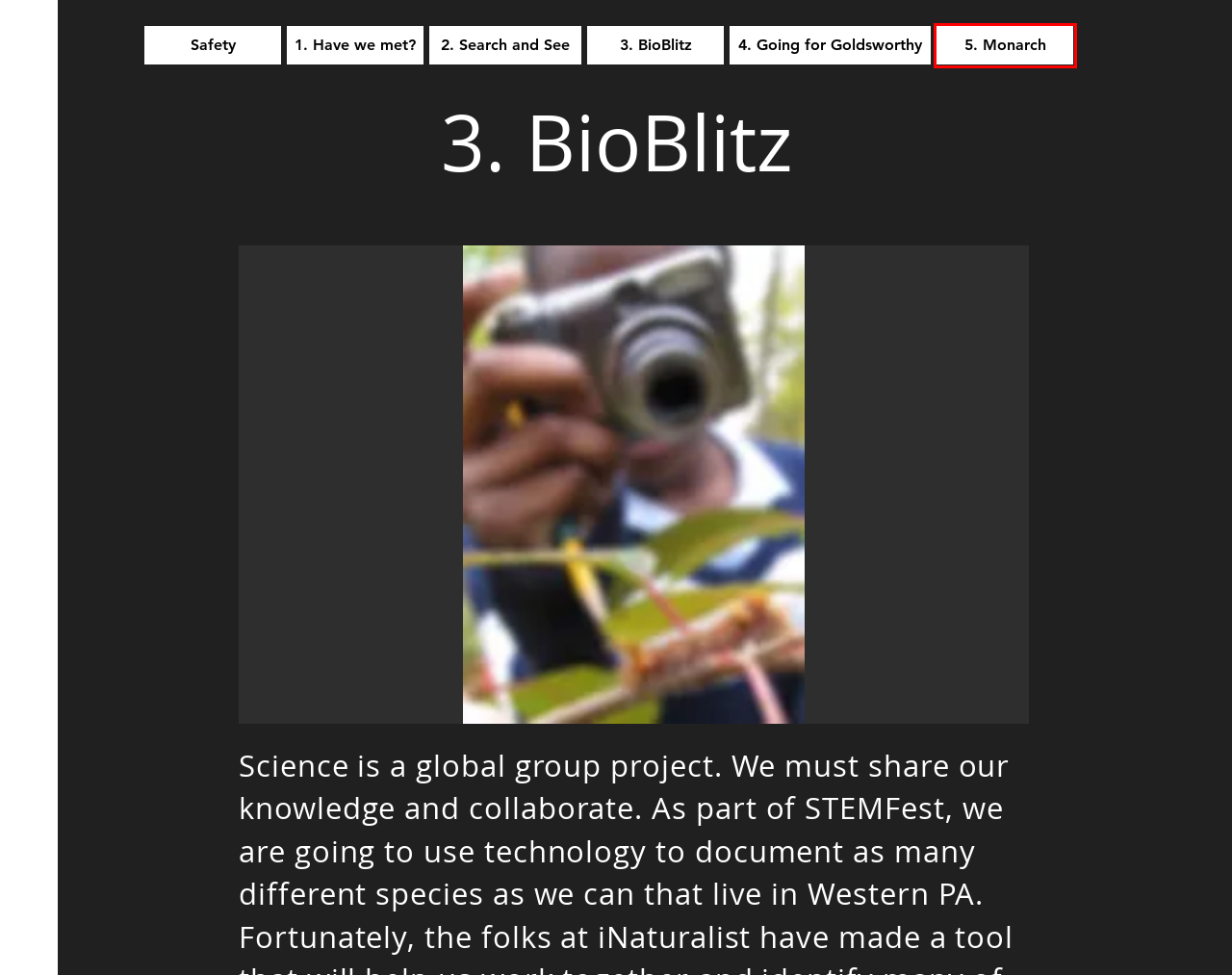You have a screenshot of a webpage with an element surrounded by a red bounding box. Choose the webpage description that best describes the new page after clicking the element inside the red bounding box. Here are the candidates:
A. Always Follow the Safety Rules | Connect2Nature
B. Project 1: Have we met? | Connect2Nature
C. Project 2: Search & See | Connect2Nature
D. About | Connect2Nature
E. Connect 2 Nature Southwest PA STEMFest
 ·  iNaturalist
F. Project 4: Going for Goldsworthy | Connect2Nature
G. Project 5: Magical Monarchs | Connect2Nature
H. A Community for Naturalists
 ·  iNaturalist

G